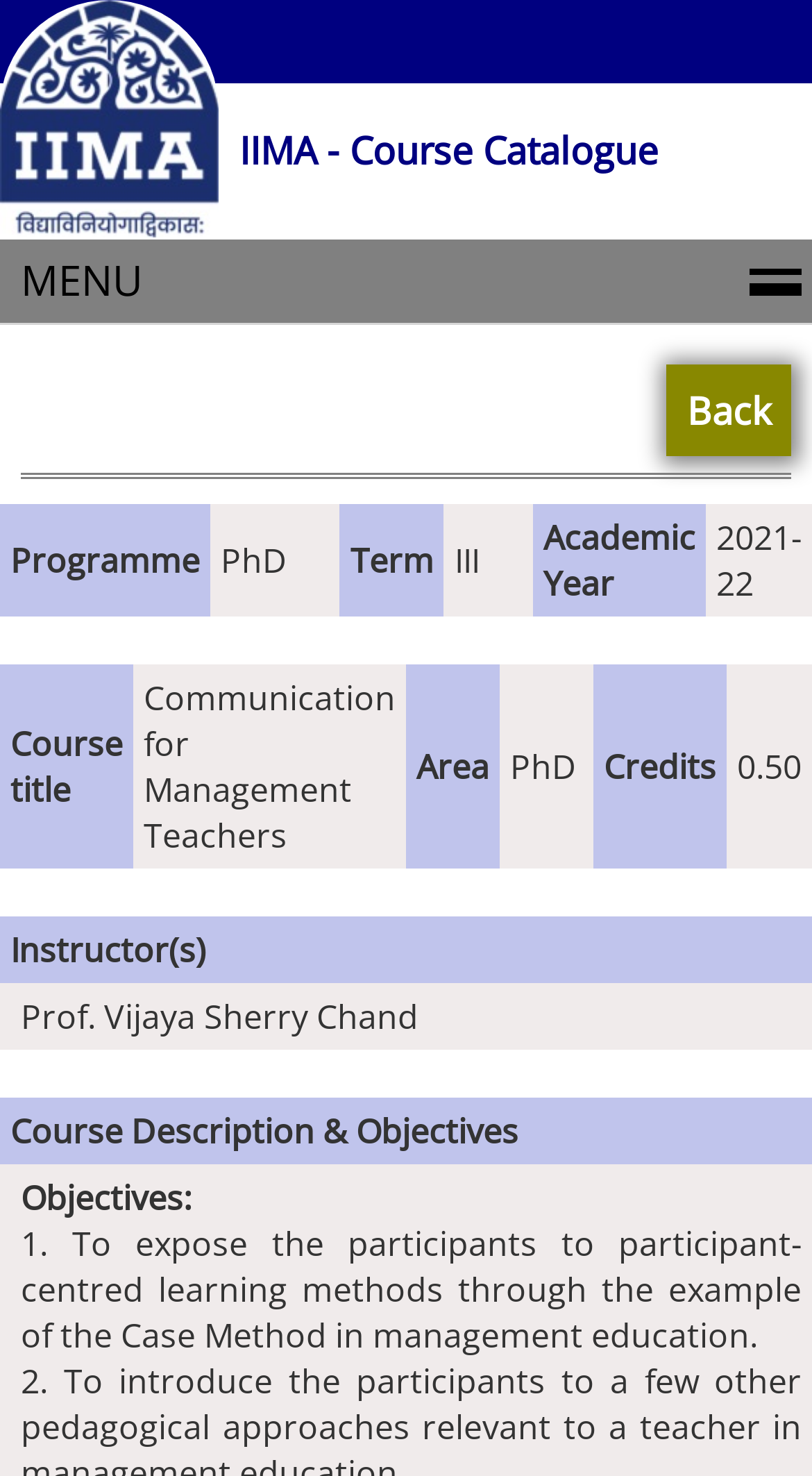How many tables are on the webpage?
Based on the image, give a one-word or short phrase answer.

3